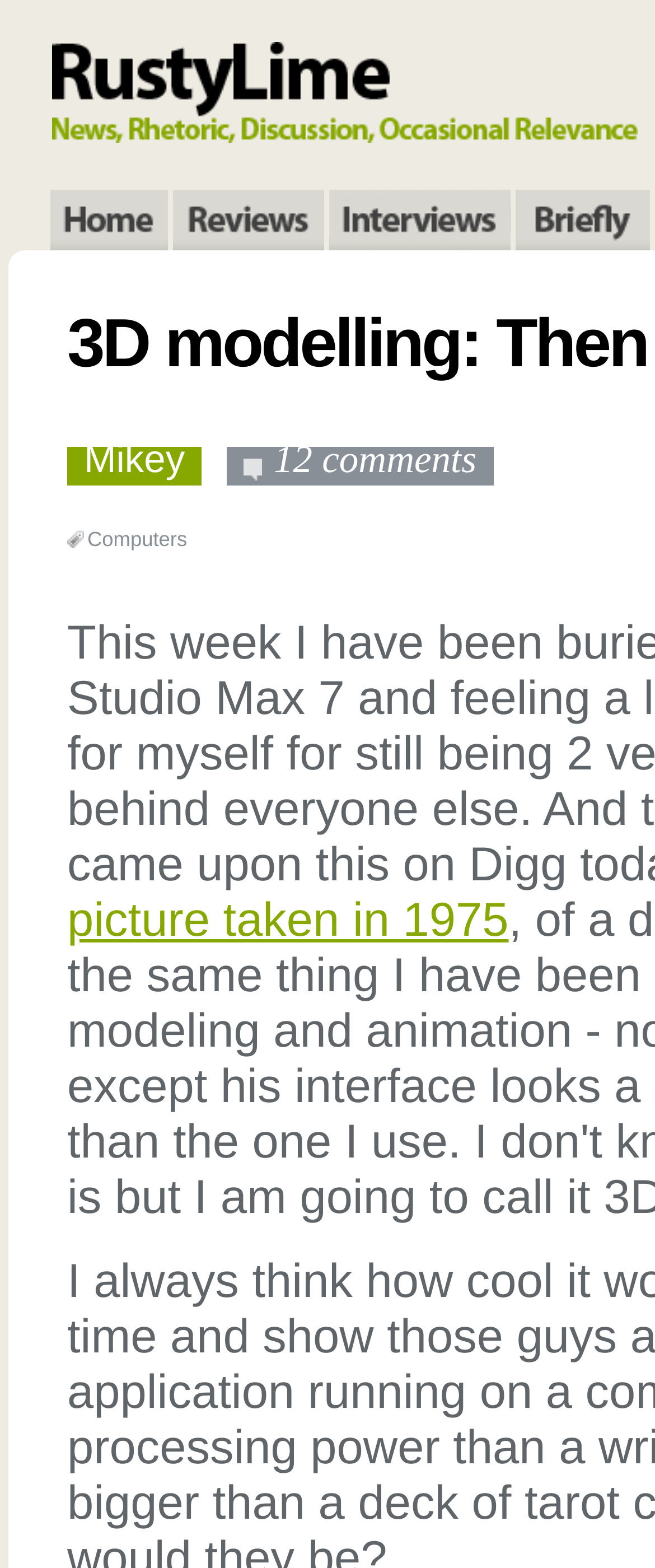Given the element description "cognitive development", identify the bounding box of the corresponding UI element.

None